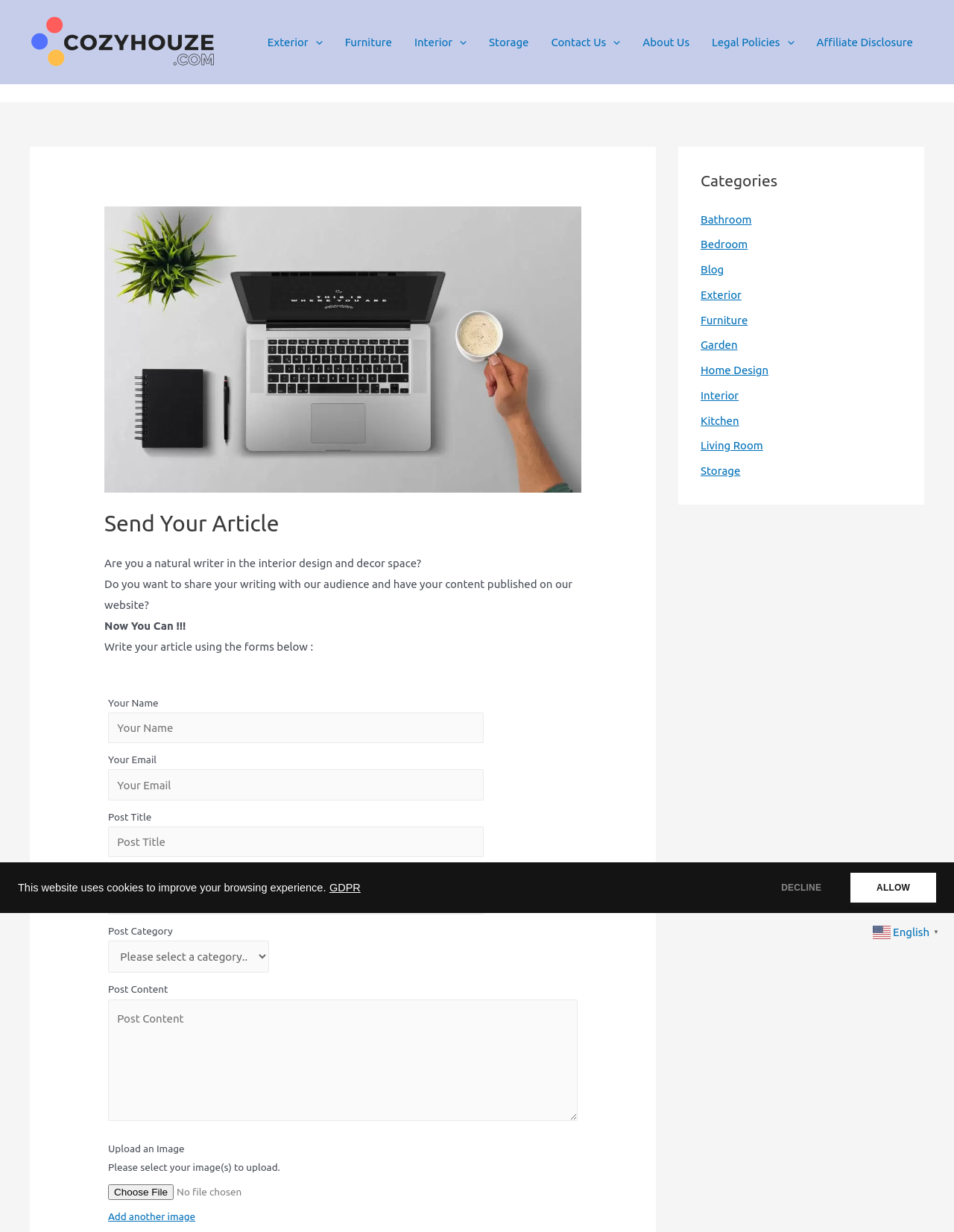What is the language of the webpage?
Please use the visual content to give a single word or phrase answer.

English